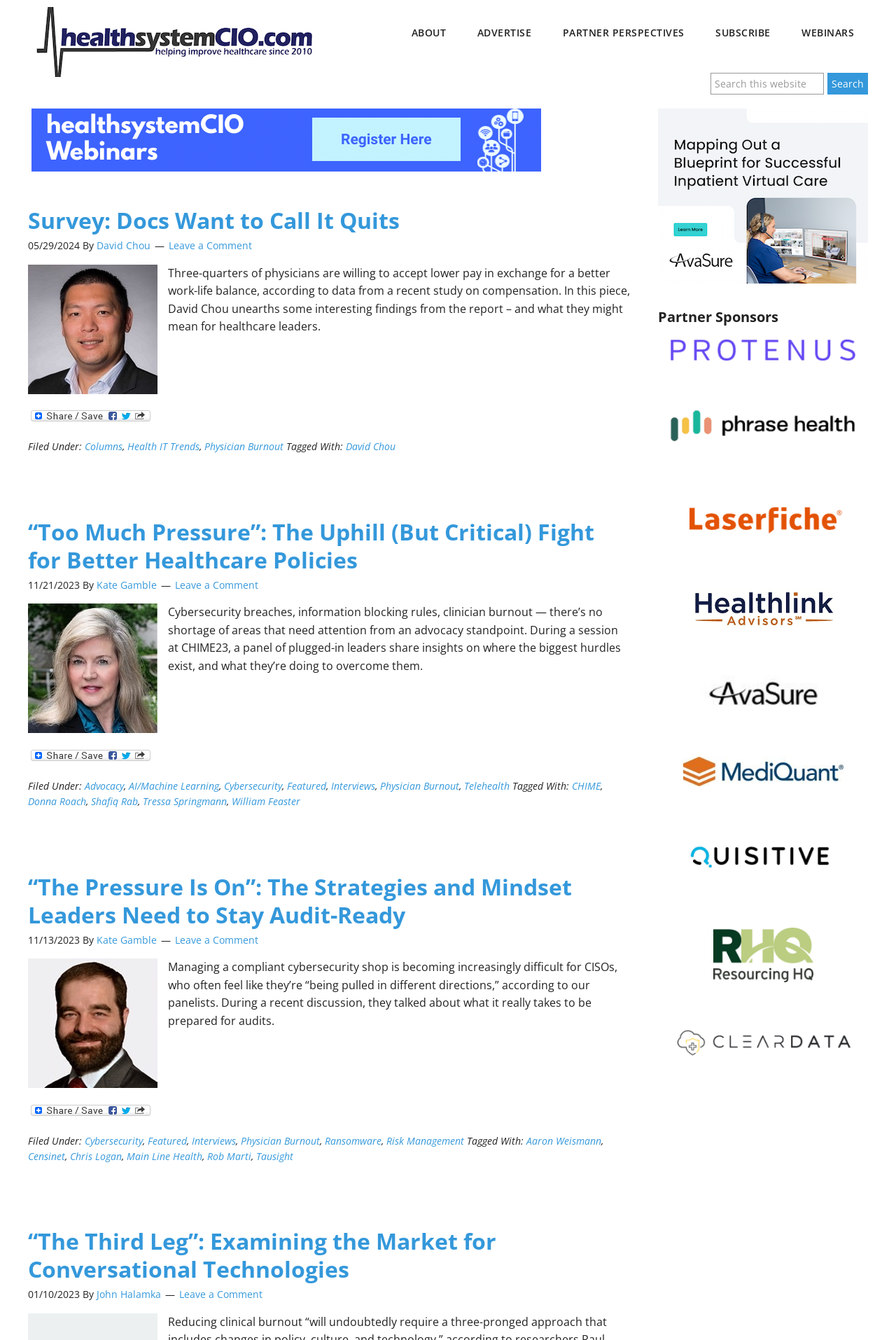Please specify the bounding box coordinates of the clickable section necessary to execute the following command: "Go to the webpage of 'HEALTHSYSTEMCIO.COM'".

[0.031, 0.005, 0.359, 0.058]